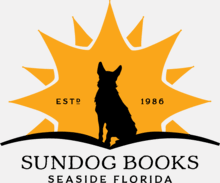Give a one-word or short-phrase answer to the following question: 
What is the location of the bookstore?

Seaside, Florida